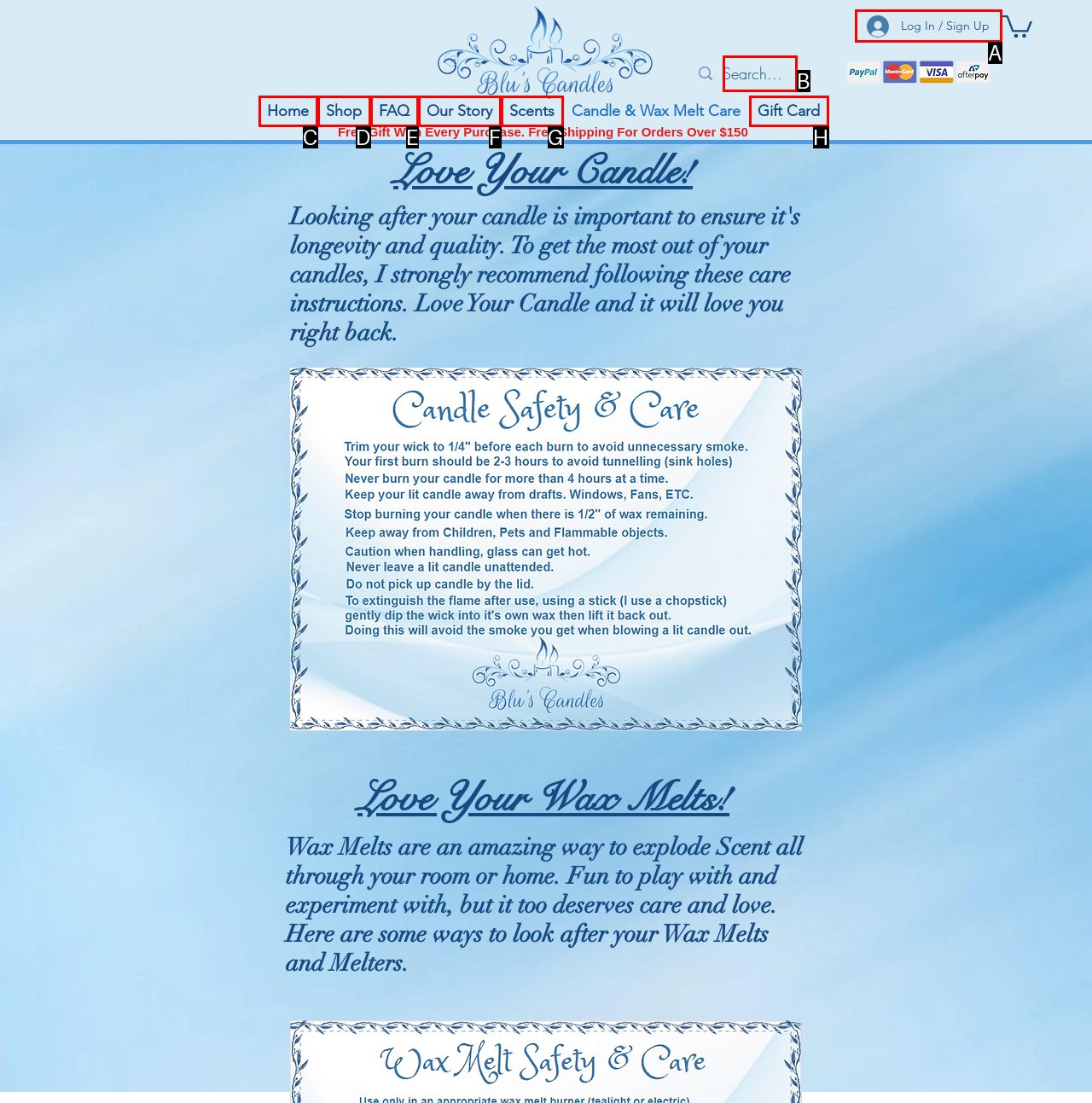Select the right option to accomplish this task: Search for a product. Reply with the letter corresponding to the correct UI element.

B